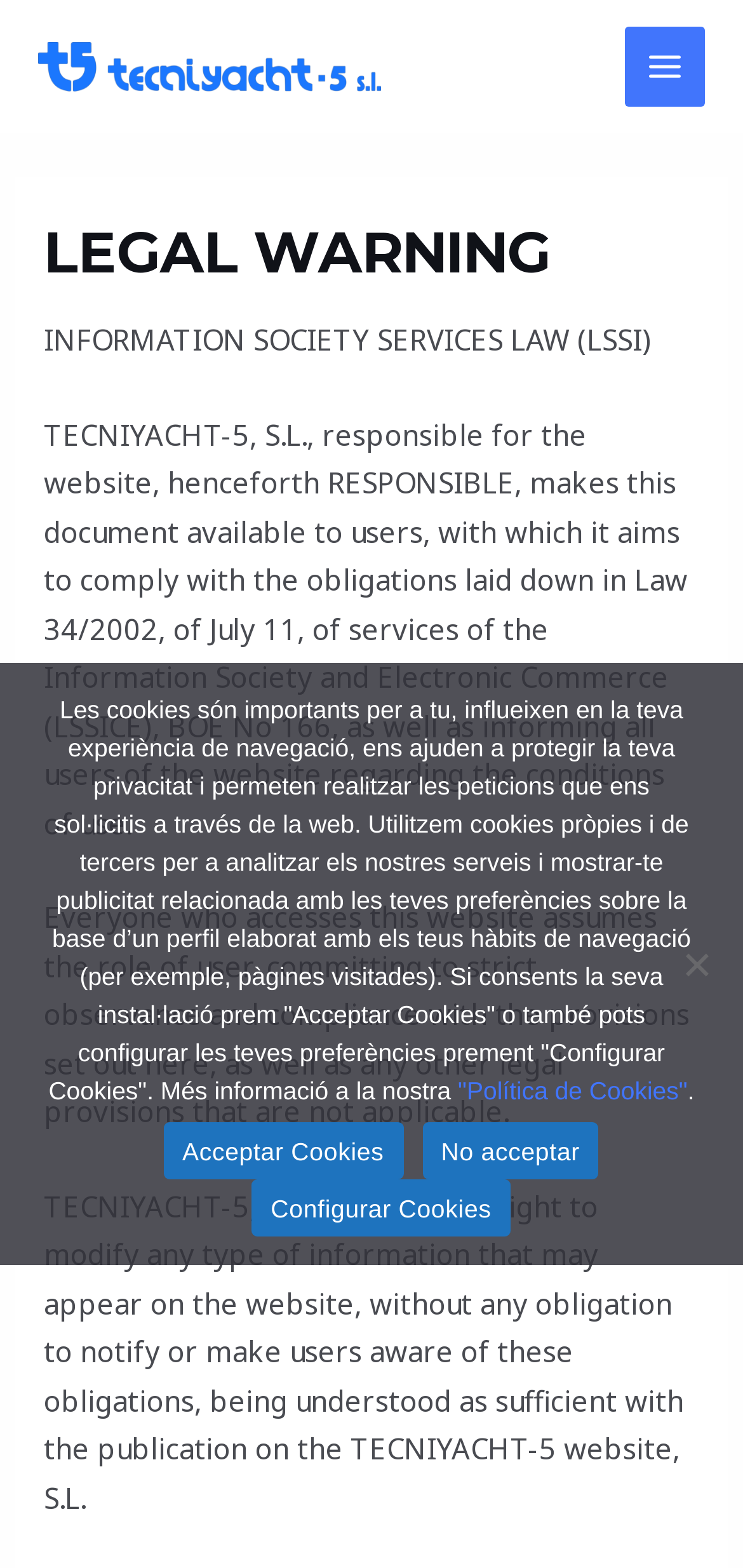Detail the webpage's structure and highlights in your description.

The webpage is a legal warning page titled "LEGAL WARNING - Tecniyacht 5". At the top left, there is a link, and to the right of it, a main menu button is located. Below the main menu button, there is a header section with the title "LEGAL WARNING" in a prominent font.

The main content of the page is divided into four paragraphs of static text. The first paragraph explains the purpose of the document, which is to comply with the obligations laid down in Law 34/2002. The second paragraph states that anyone accessing the website assumes the role of a user and must comply with the provisions set out. The third paragraph informs users that the website reserves the right to modify any information on the website without notification. The fourth paragraph is not present in the provided accessibility tree.

At the bottom of the page, there is a dialog box titled "Cookie Notice" that is not currently in modal mode. The dialog box contains a block of text explaining the use of cookies on the website, including their purpose and how they are used. Below the text, there are four links: "Política de Cookies", "Acceptar Cookies", "No acceptar", and "Configurar Cookies". The "No acceptar" link is also represented as a generic element at the bottom right of the dialog box.